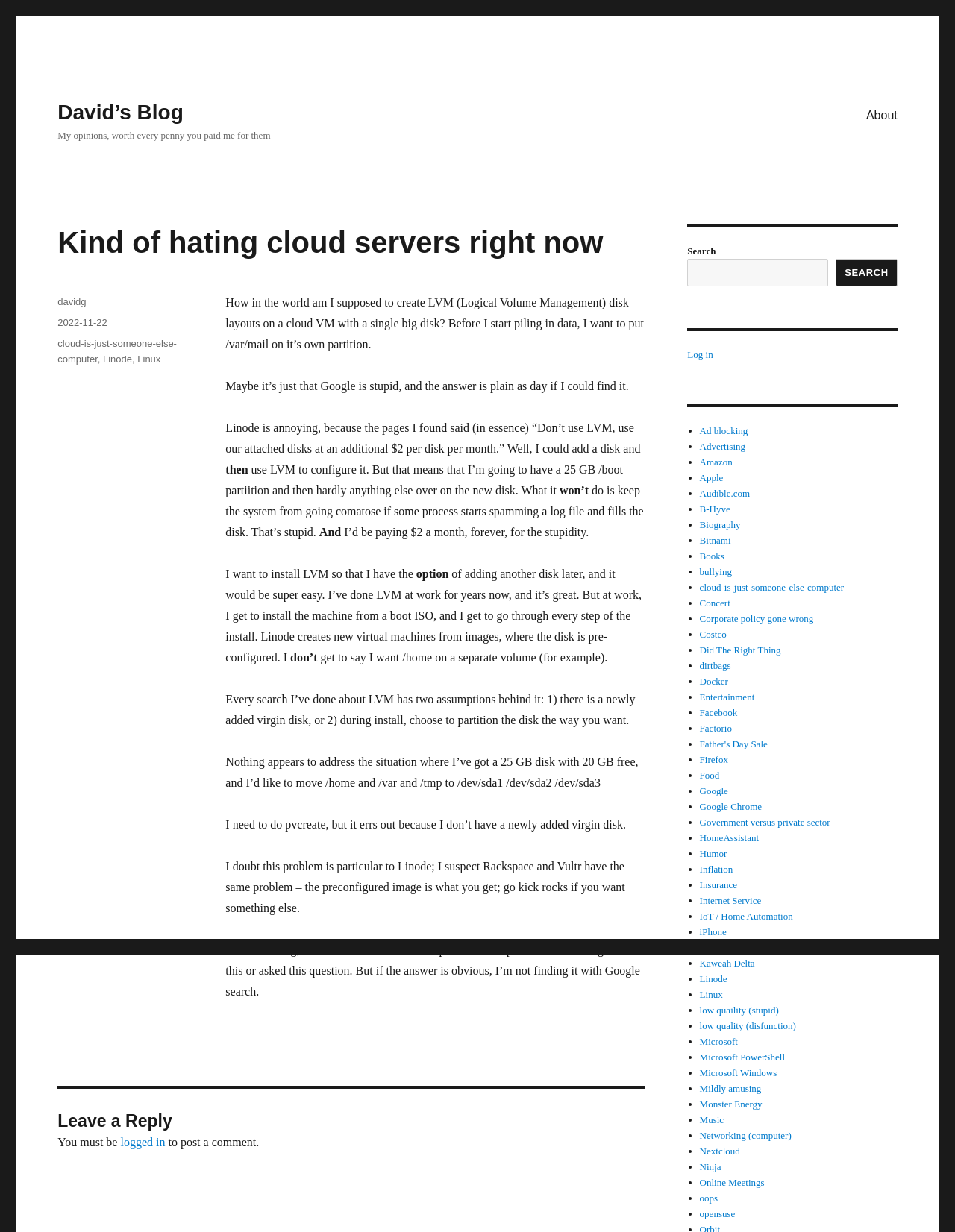Determine the bounding box coordinates of the clickable region to follow the instruction: "Click on the 'cloud-is-just-someone-else-computer' category".

[0.06, 0.274, 0.185, 0.296]